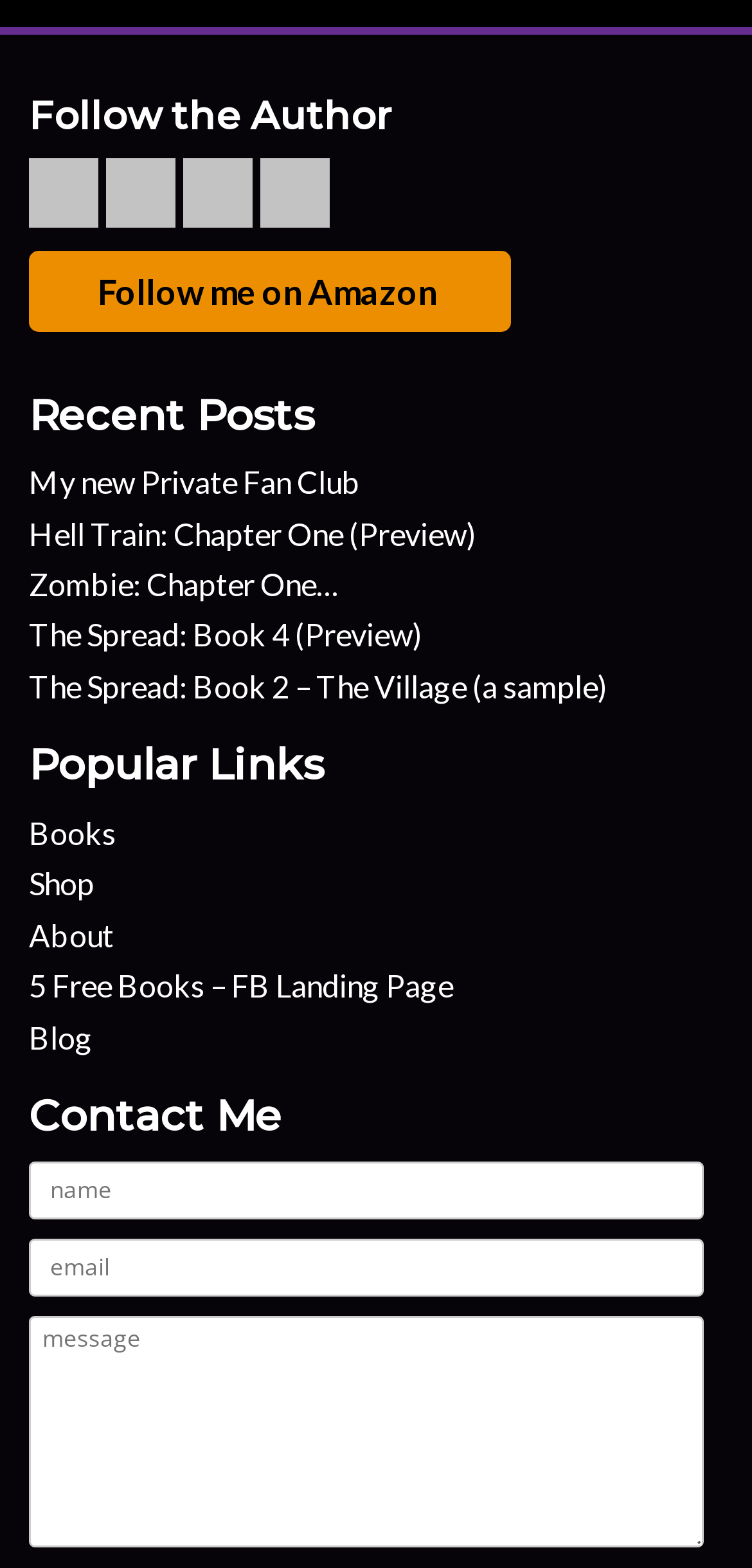Provide the bounding box for the UI element matching this description: "aria-label="Print" title="Print"".

None